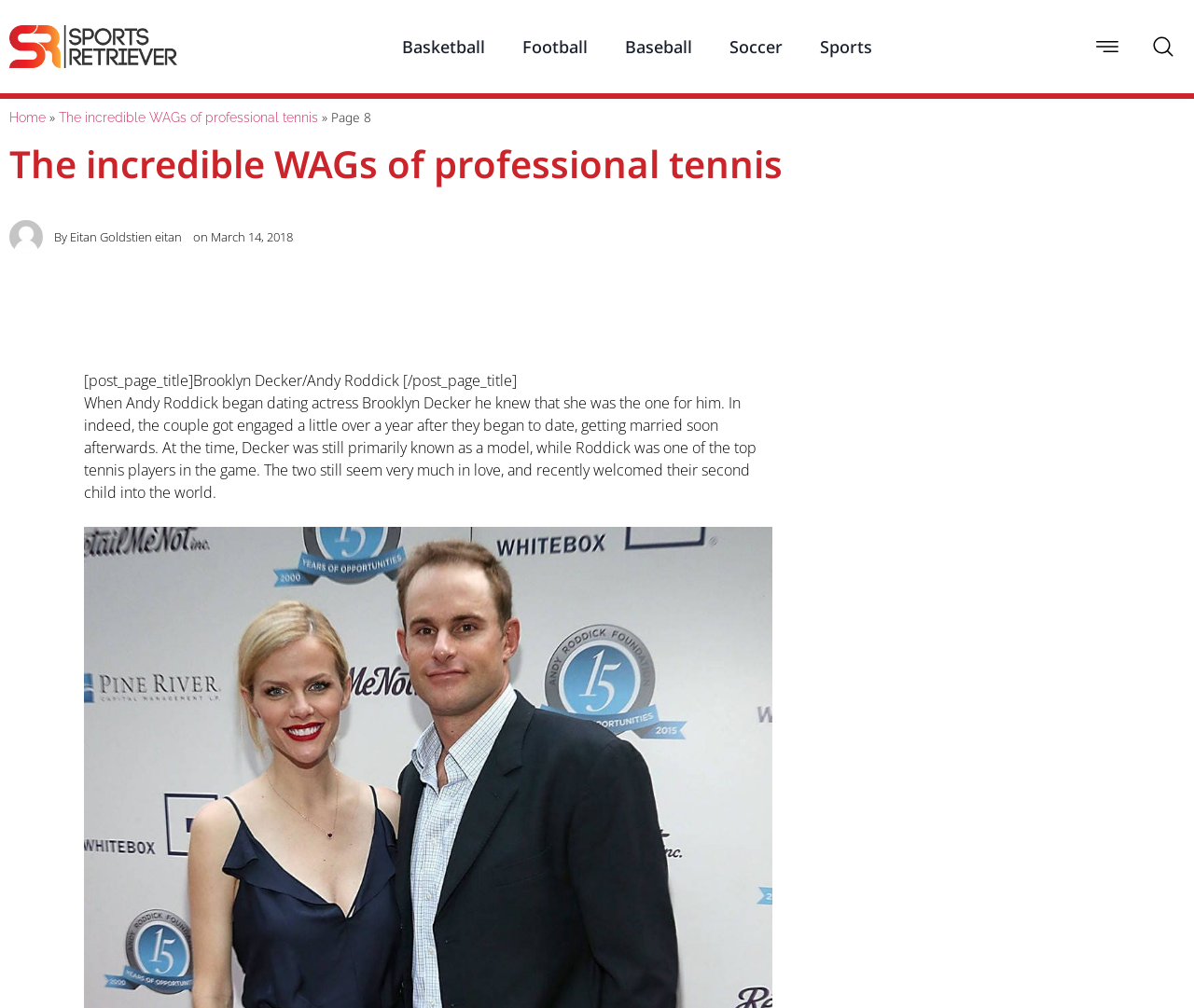Please indicate the bounding box coordinates of the element's region to be clicked to achieve the instruction: "Go to page 8 of the 'The incredible WAGs of professional tennis' series". Provide the coordinates as four float numbers between 0 and 1, i.e., [left, top, right, bottom].

[0.277, 0.107, 0.311, 0.125]